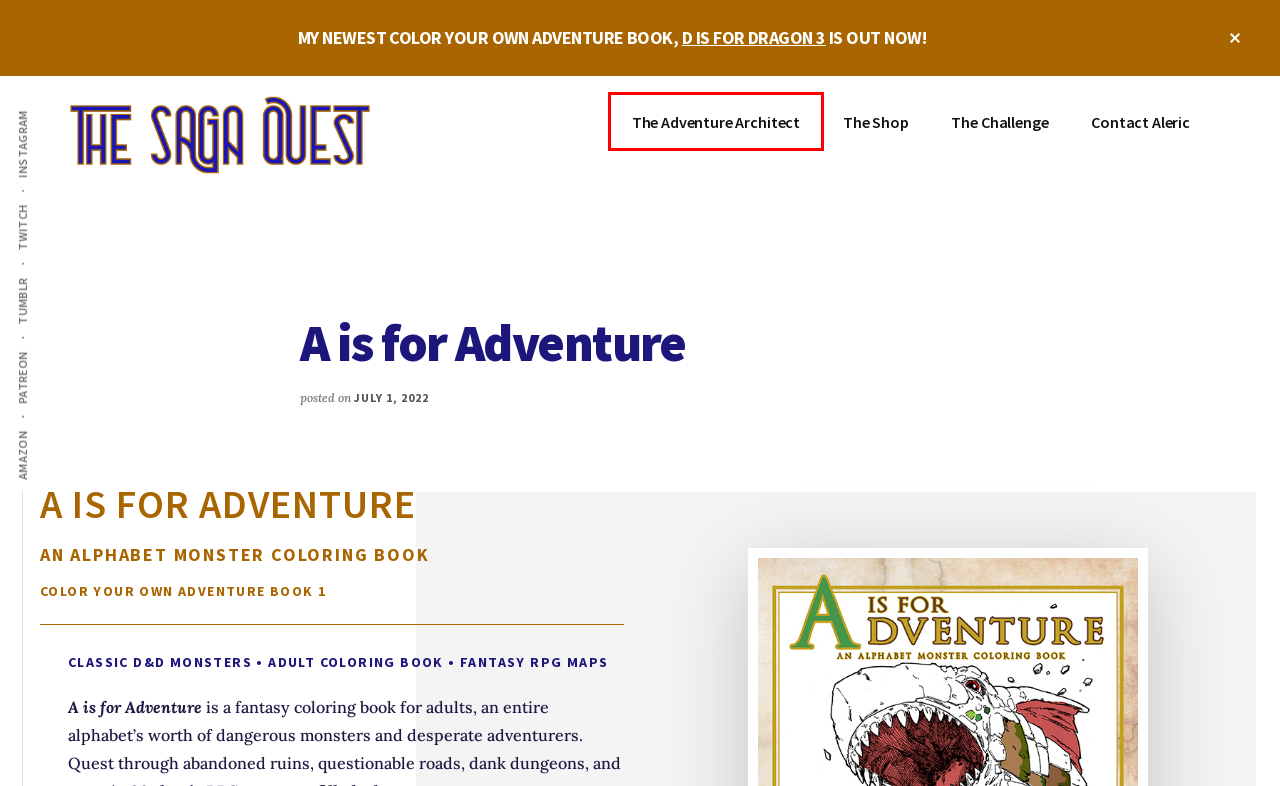Look at the screenshot of a webpage, where a red bounding box highlights an element. Select the best description that matches the new webpage after clicking the highlighted element. Here are the candidates:
A. Amazon.co.uk
B. Amazon.nl
C. The Challenges – Current & Past Monthly Prompt Challenges
D. Adventure Architect Aleric Vancil – Conquer All That Stands Between You & Story Creation
E. The Adventure Architect – Aleric Vancil
F. Contact the Adventure Architect Aleric Vancil
G. D is for Dragon 3
H. Books

E